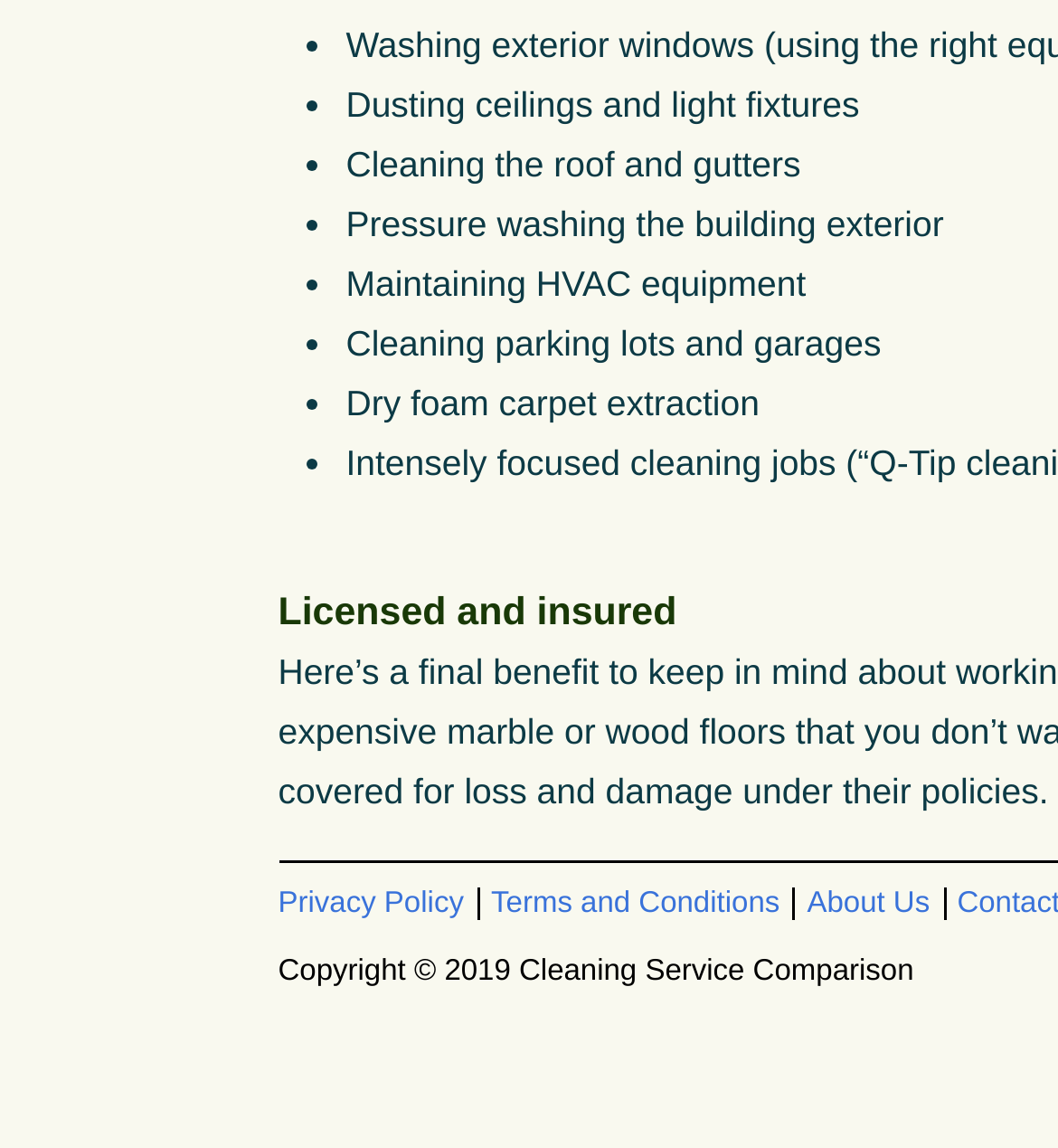How many cleaning tasks are listed?
Look at the image and provide a detailed response to the question.

I counted the number of StaticText elements that describe cleaning tasks, and found that there are 7 tasks listed.